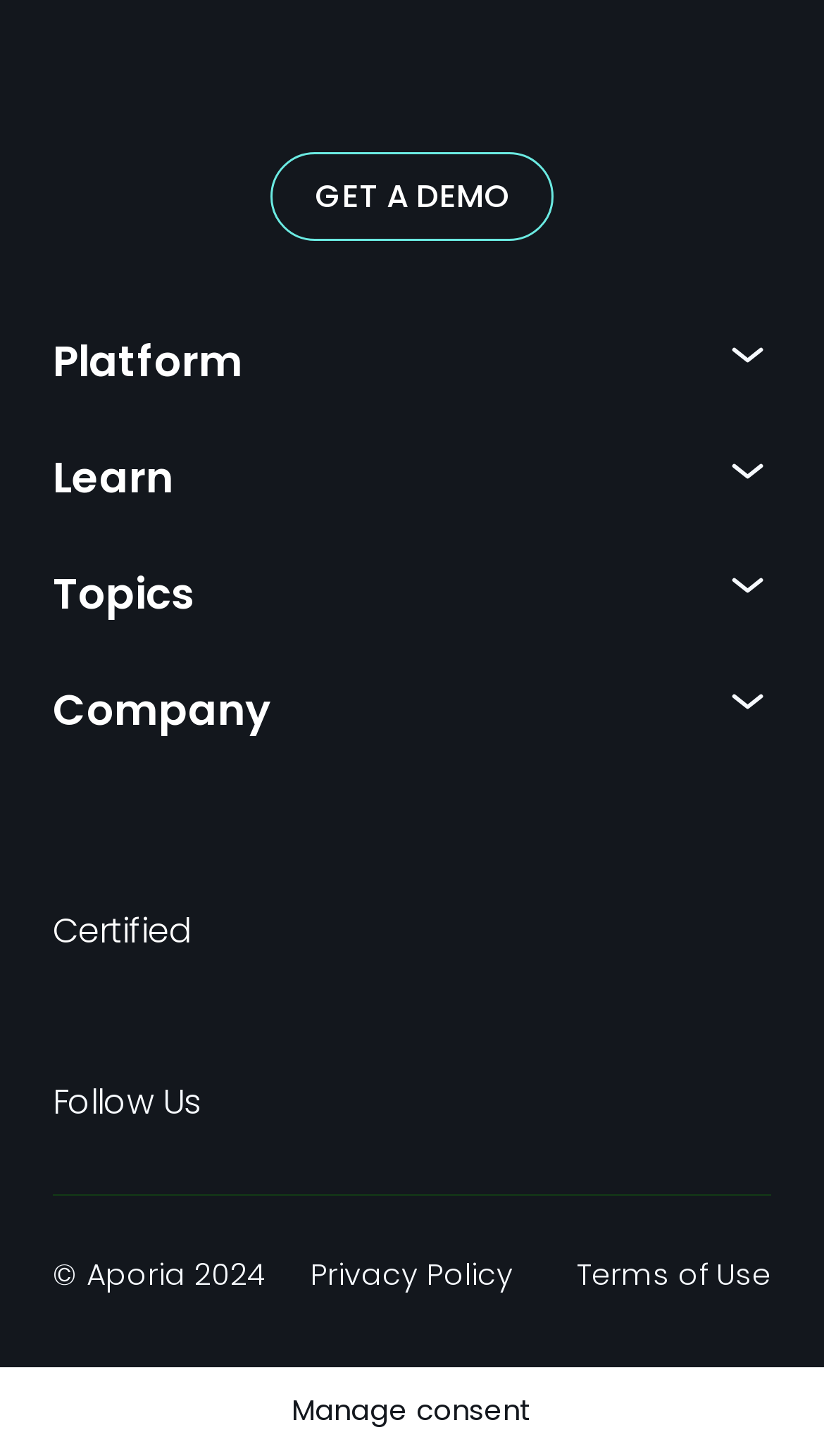Using the provided element description: "Get a Demo", identify the bounding box coordinates. The coordinates should be four floats between 0 and 1 in the order [left, top, right, bottom].

[0.328, 0.104, 0.672, 0.165]